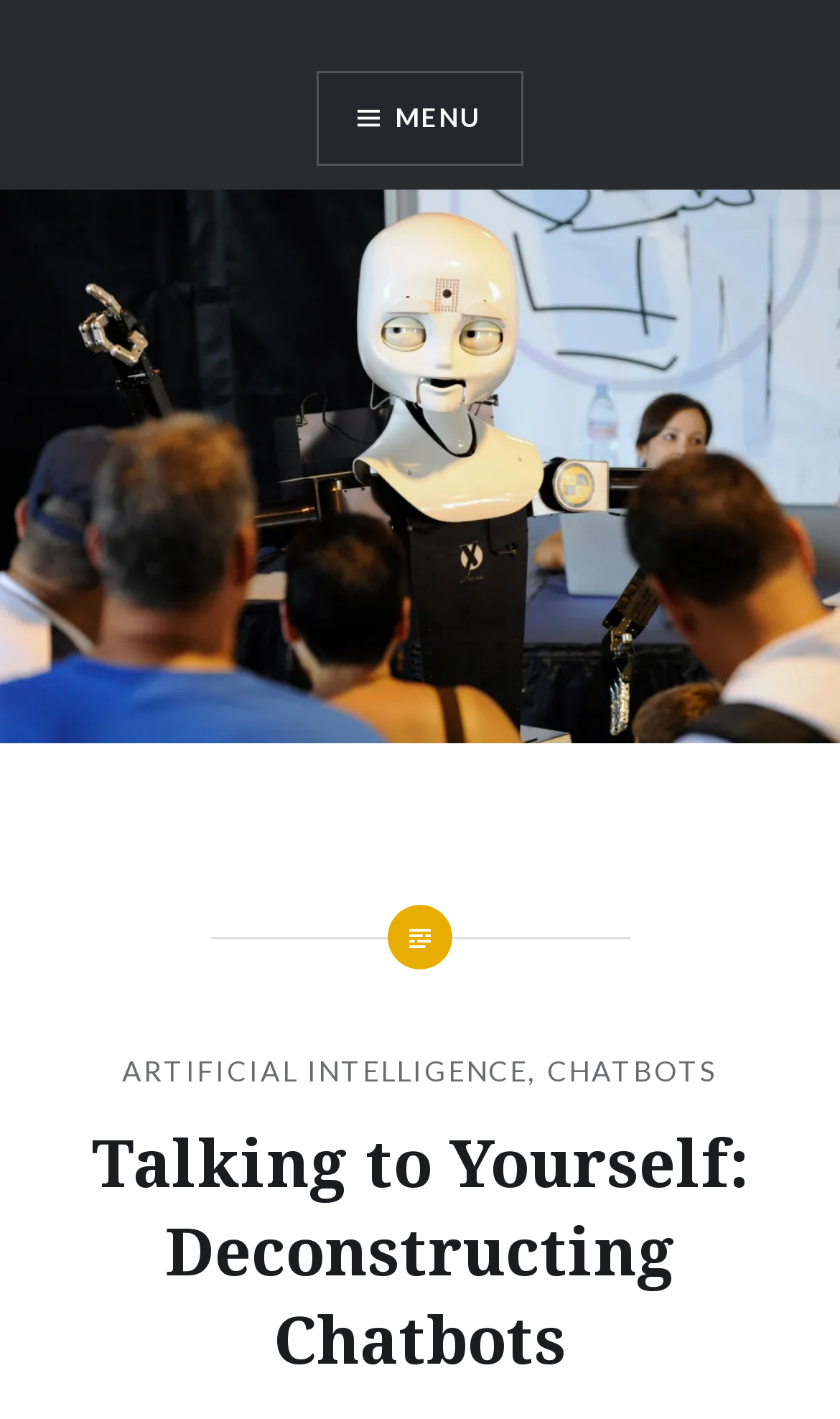Determine the title of the webpage and give its text content.

Dr. Shane Saunderson